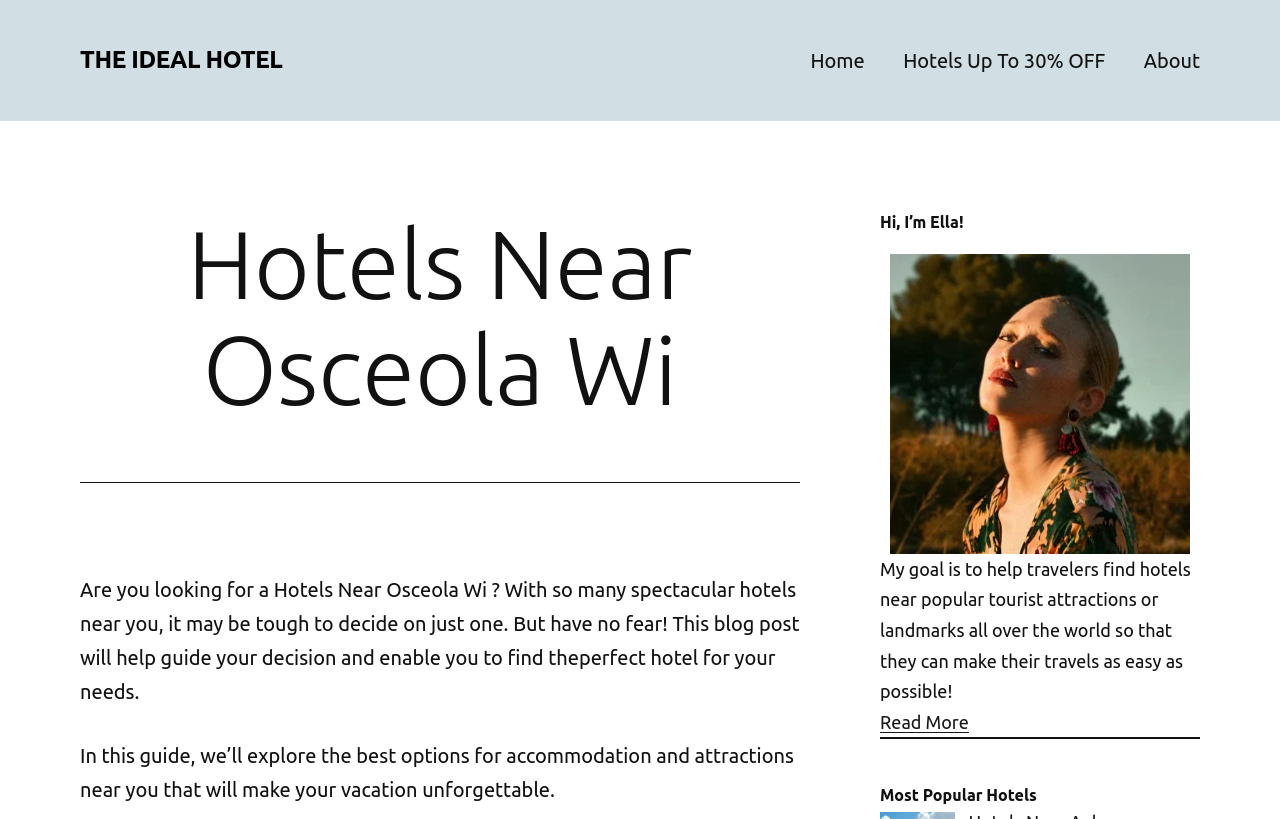Your task is to find and give the main heading text of the webpage.

Hotels Near Osceola Wi